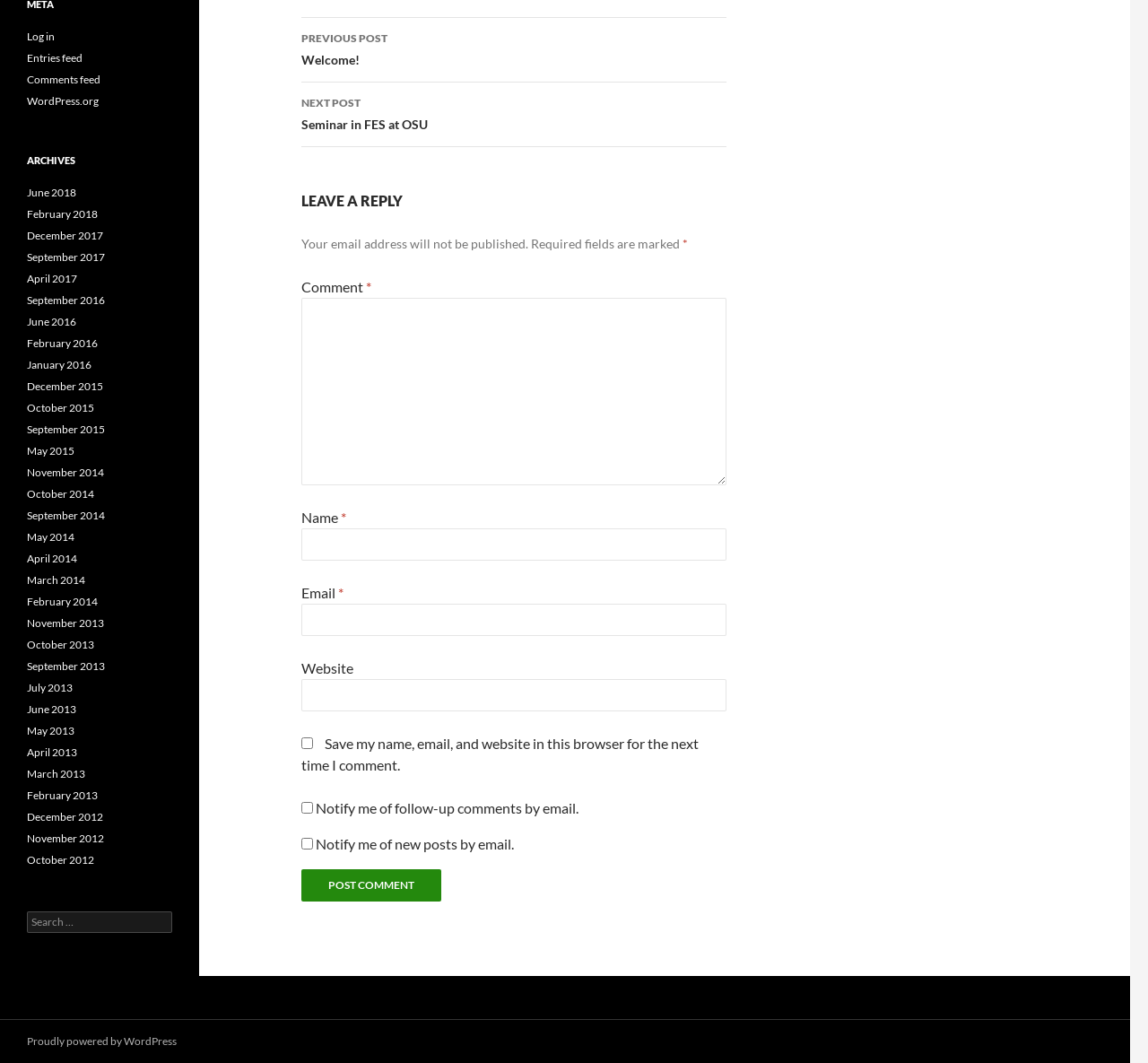Extract the bounding box coordinates for the UI element described as: "parent_node: Website name="url"".

[0.262, 0.638, 0.633, 0.669]